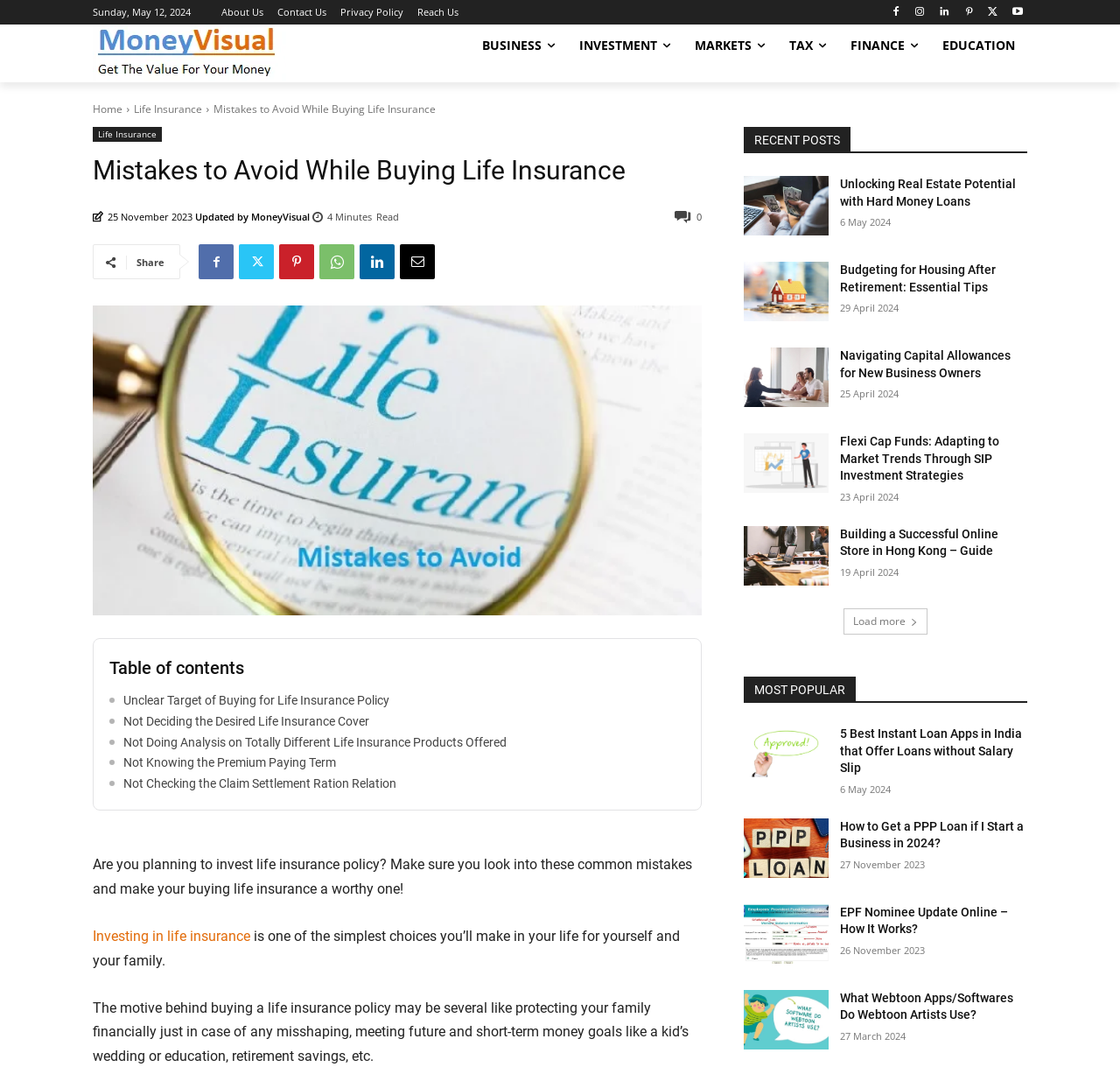Find the bounding box coordinates of the clickable region needed to perform the following instruction: "View the '5 Best Instant Loan Apps in India that Offer Loans without Salary Slip' article". The coordinates should be provided as four float numbers between 0 and 1, i.e., [left, top, right, bottom].

[0.664, 0.68, 0.74, 0.736]